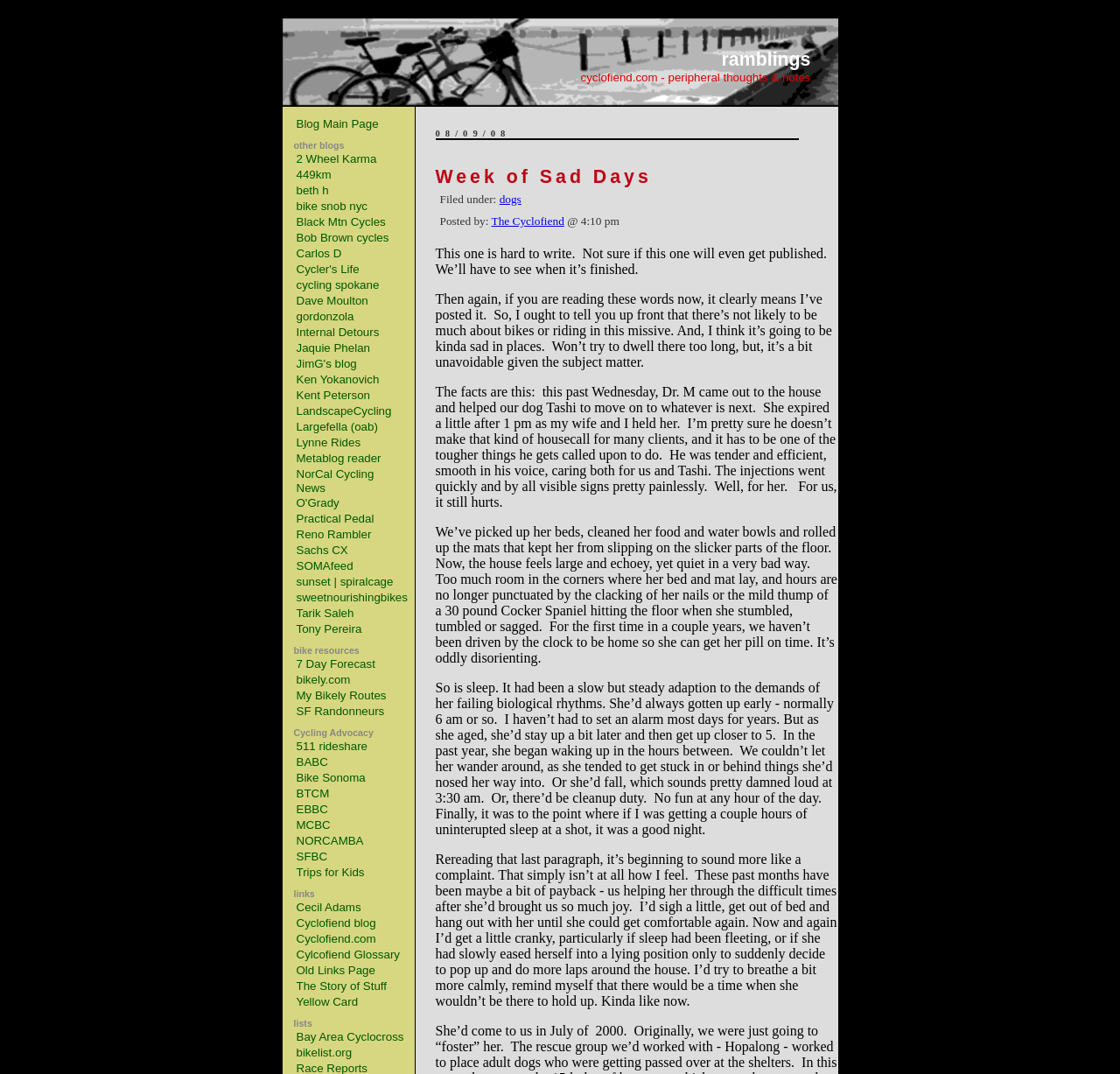What is the date of the blog post?
Using the image, respond with a single word or phrase.

08/09/08